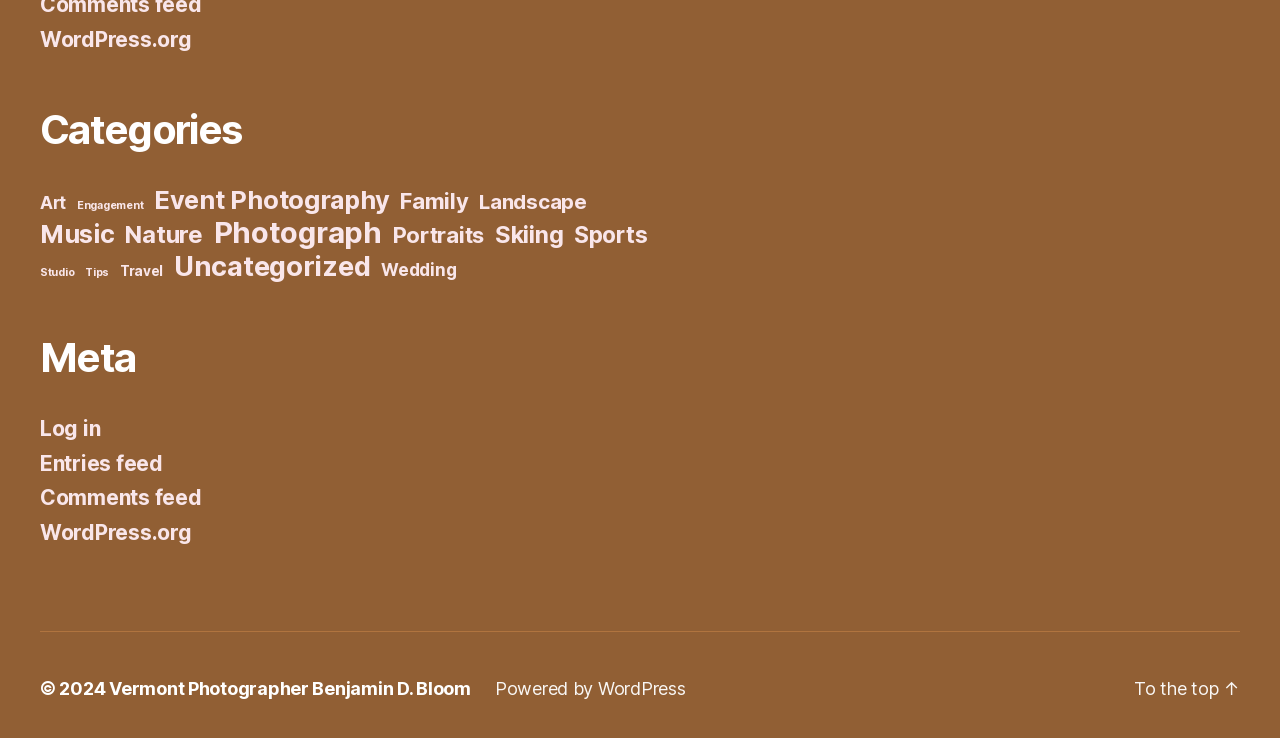What year is the copyright for?
Kindly offer a comprehensive and detailed response to the question.

The answer can be found at the bottom of the webpage, where it says ' 2024'.